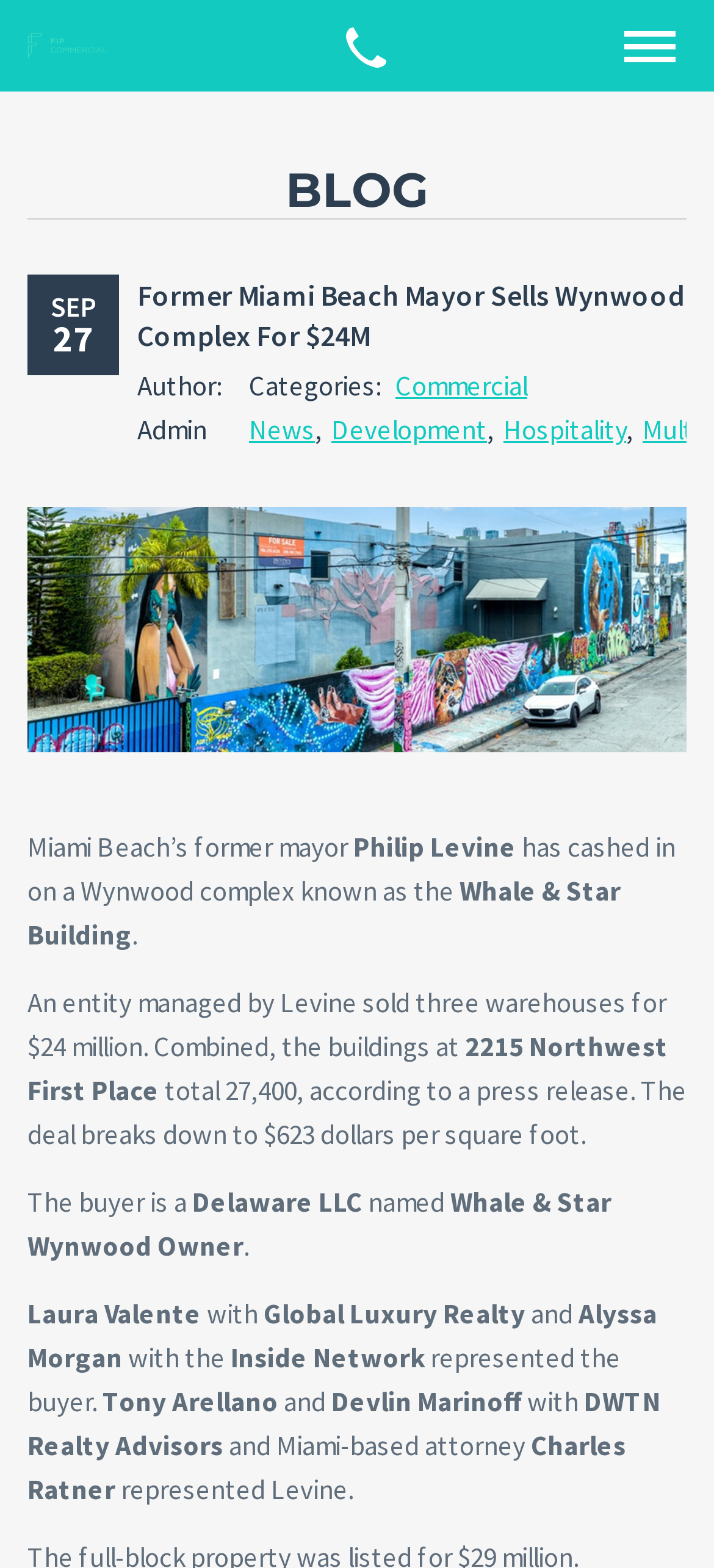Bounding box coordinates are specified in the format (top-left x, top-left y, bottom-right x, bottom-right y). All values are floating point numbers bounded between 0 and 1. Please provide the bounding box coordinate of the region this sentence describes: Hospitality

[0.705, 0.263, 0.877, 0.285]